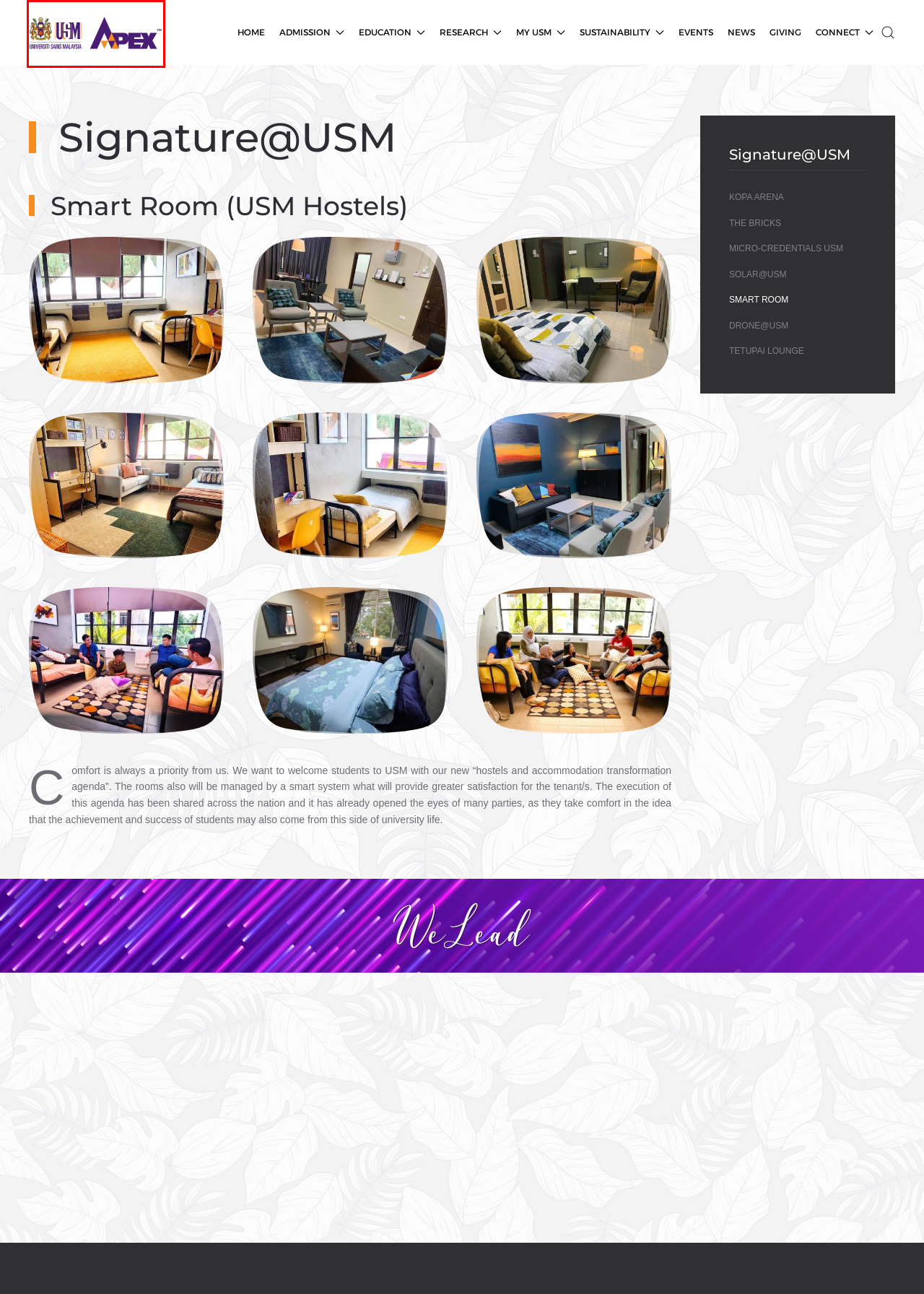You have been given a screenshot of a webpage, where a red bounding box surrounds a UI element. Identify the best matching webpage description for the page that loads after the element in the bounding box is clicked. Options include:
A. Home - Education Malaysia Global Services
B. USM : Jabatan Bendahari - Tender/Sebutharga/Tawaran
C. KPT - Utama
D. FAQ
E. USM News Portal - English News
F. Universiti Sains Malaysia
G. The Official Portal Of MQA
H. Security & Privacy Policy

F